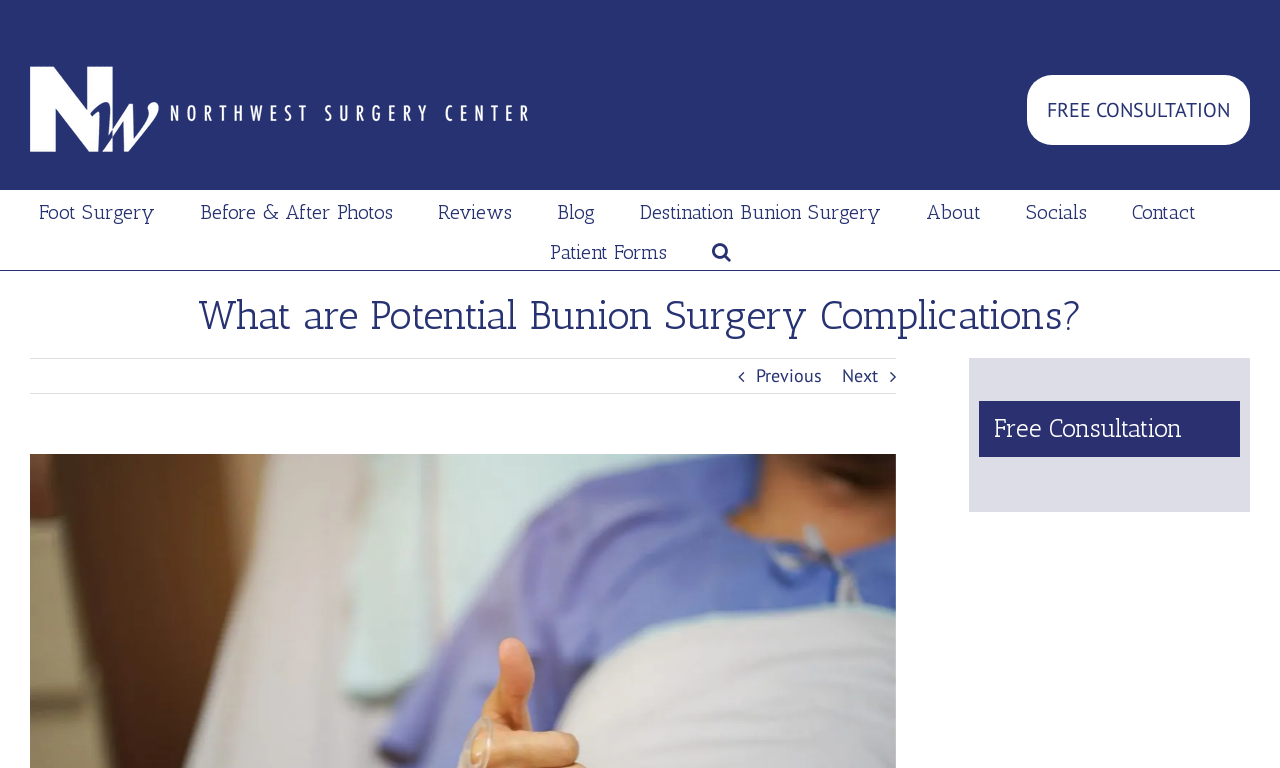Locate the coordinates of the bounding box for the clickable region that fulfills this instruction: "read the Sanity UI library documentation".

None